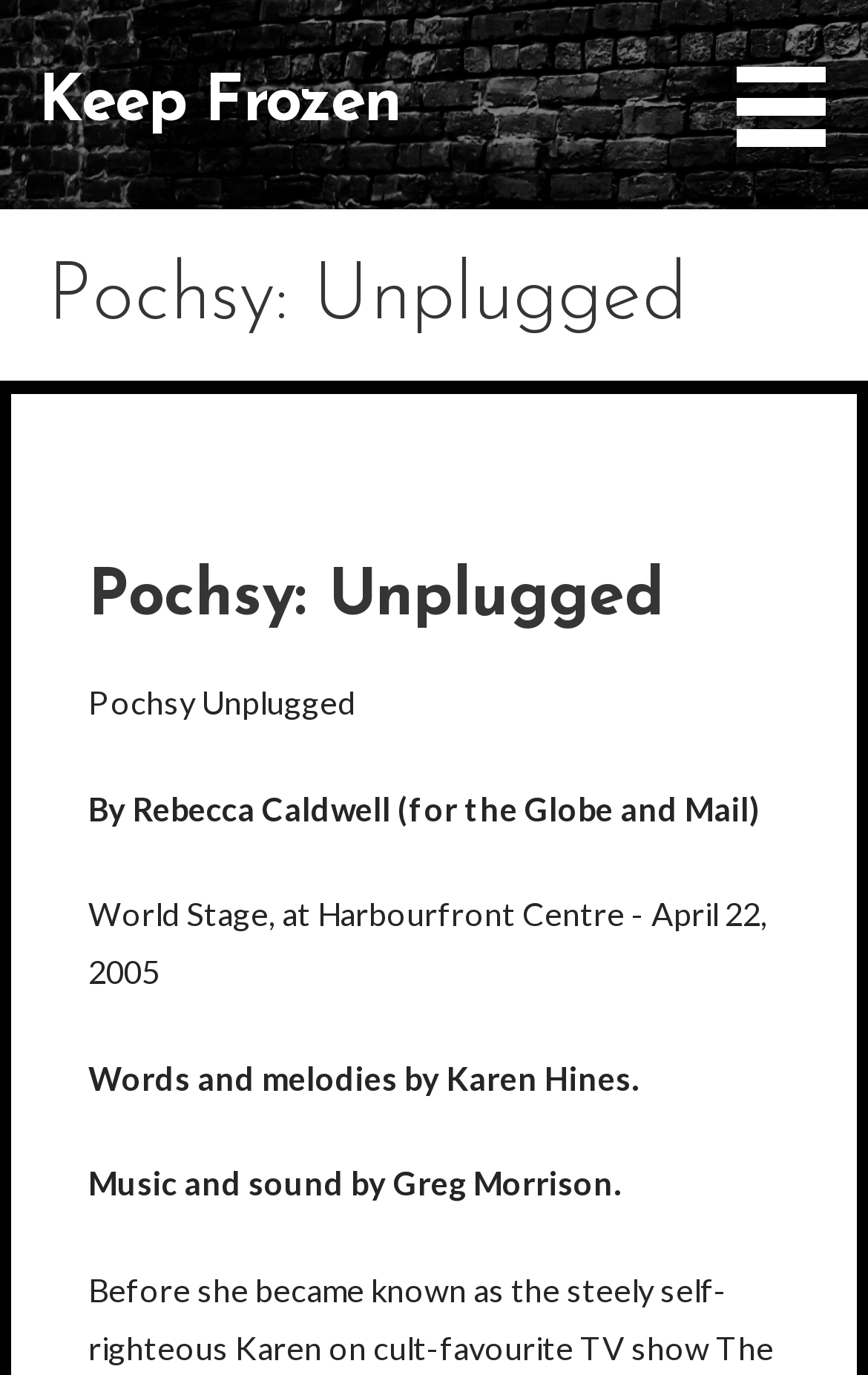Please determine the bounding box coordinates for the UI element described as: "Keep Frozen".

[0.045, 0.051, 0.461, 0.098]